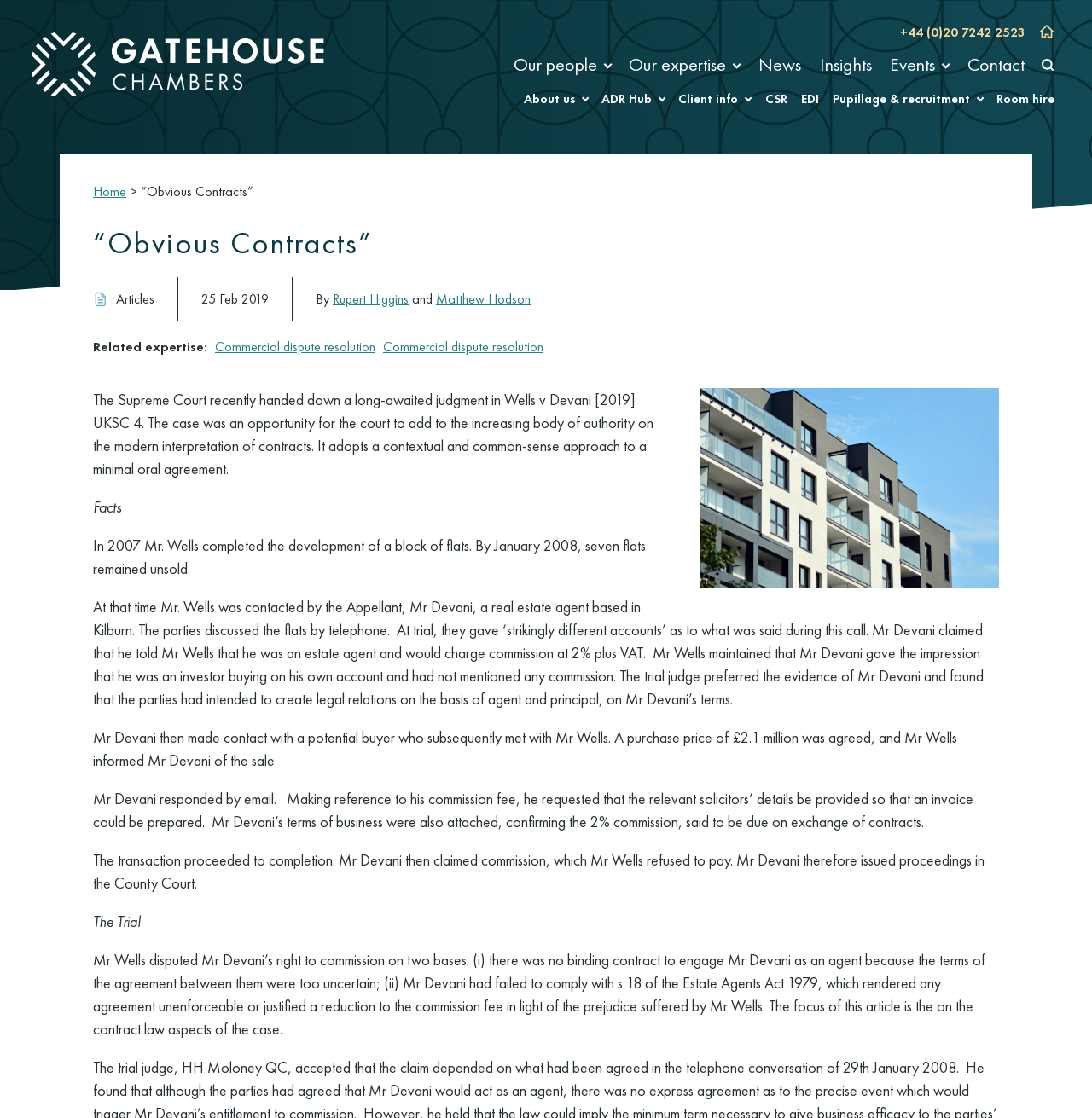Review the image closely and give a comprehensive answer to the question: What is the name of the court that handed down the judgment?

I found the name of the court by reading the first sentence of the article, which states 'The Supreme Court recently handed down a long-awaited judgment in Wells v Devani [2019] UKSC 4.' This indicates that the Supreme Court is the court that handed down the judgment.